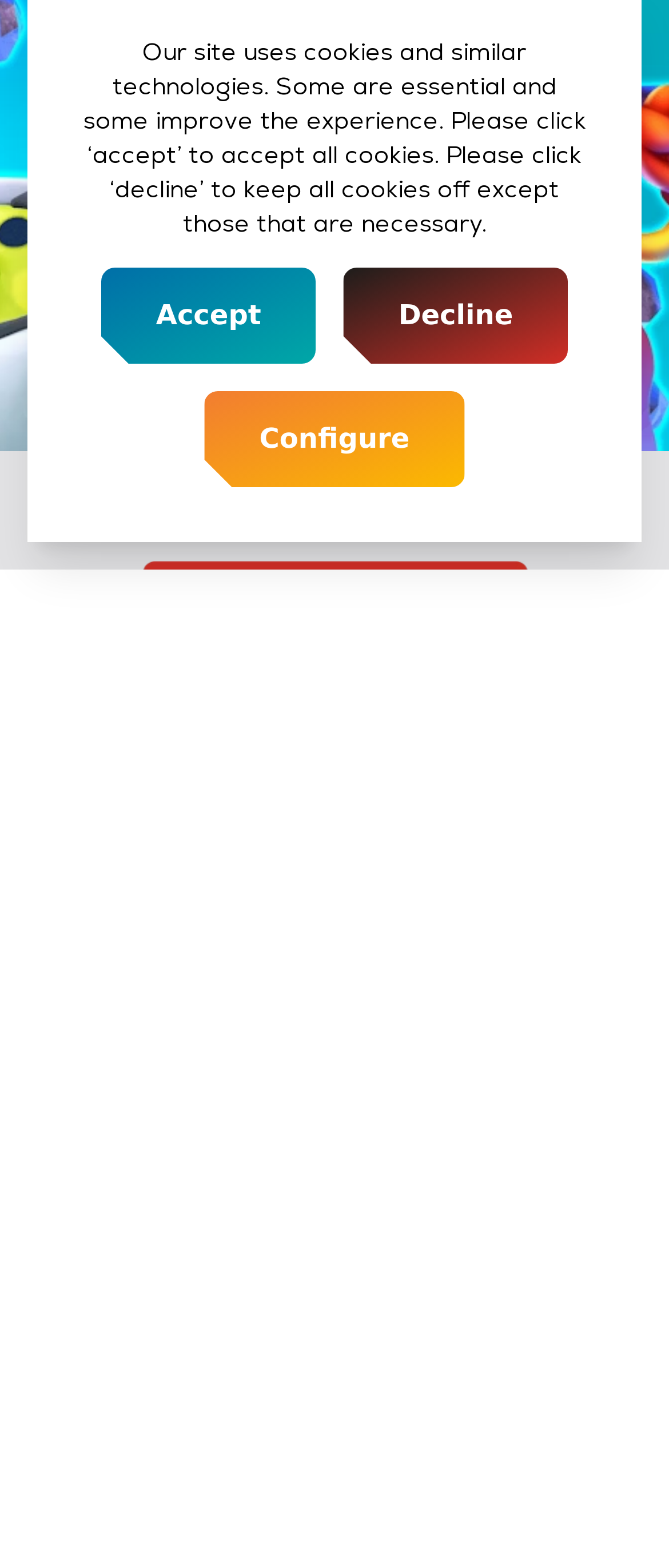From the element description: "Careers", extract the bounding box coordinates of the UI element. The coordinates should be expressed as four float numbers between 0 and 1, in the order [left, top, right, bottom].

[0.403, 0.668, 0.597, 0.694]